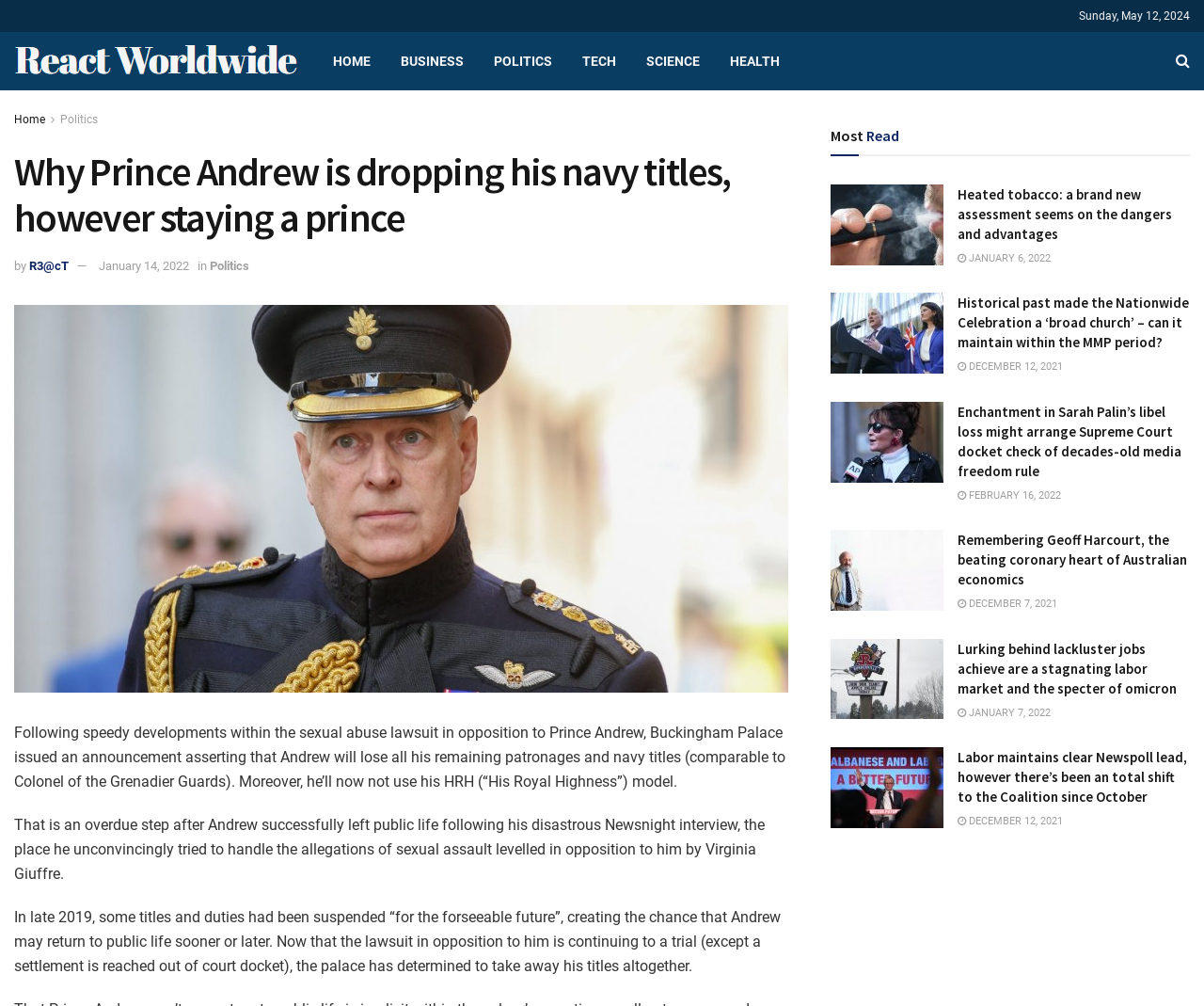Identify the bounding box coordinates of the area you need to click to perform the following instruction: "Click on the 'Politics' link".

[0.398, 0.032, 0.471, 0.09]